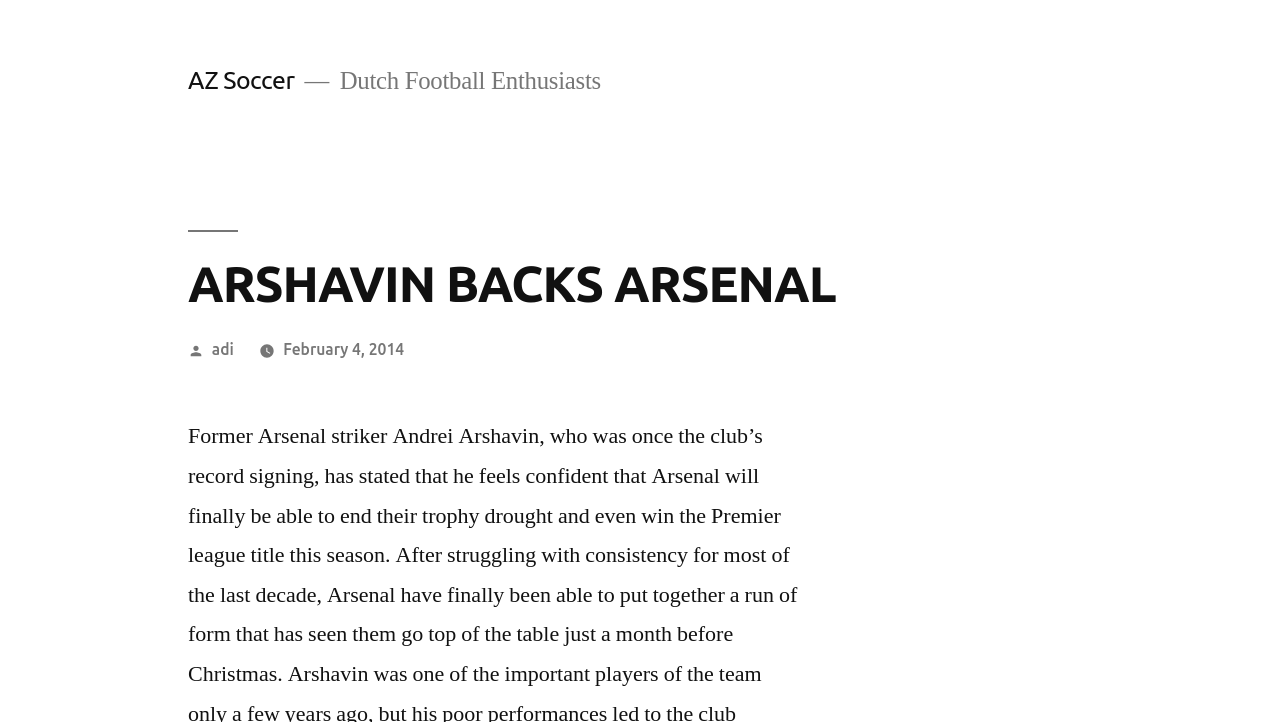Based on the element description: "February 4, 2014March 3, 2015", identify the bounding box coordinates for this UI element. The coordinates must be four float numbers between 0 and 1, listed as [left, top, right, bottom].

[0.221, 0.471, 0.316, 0.496]